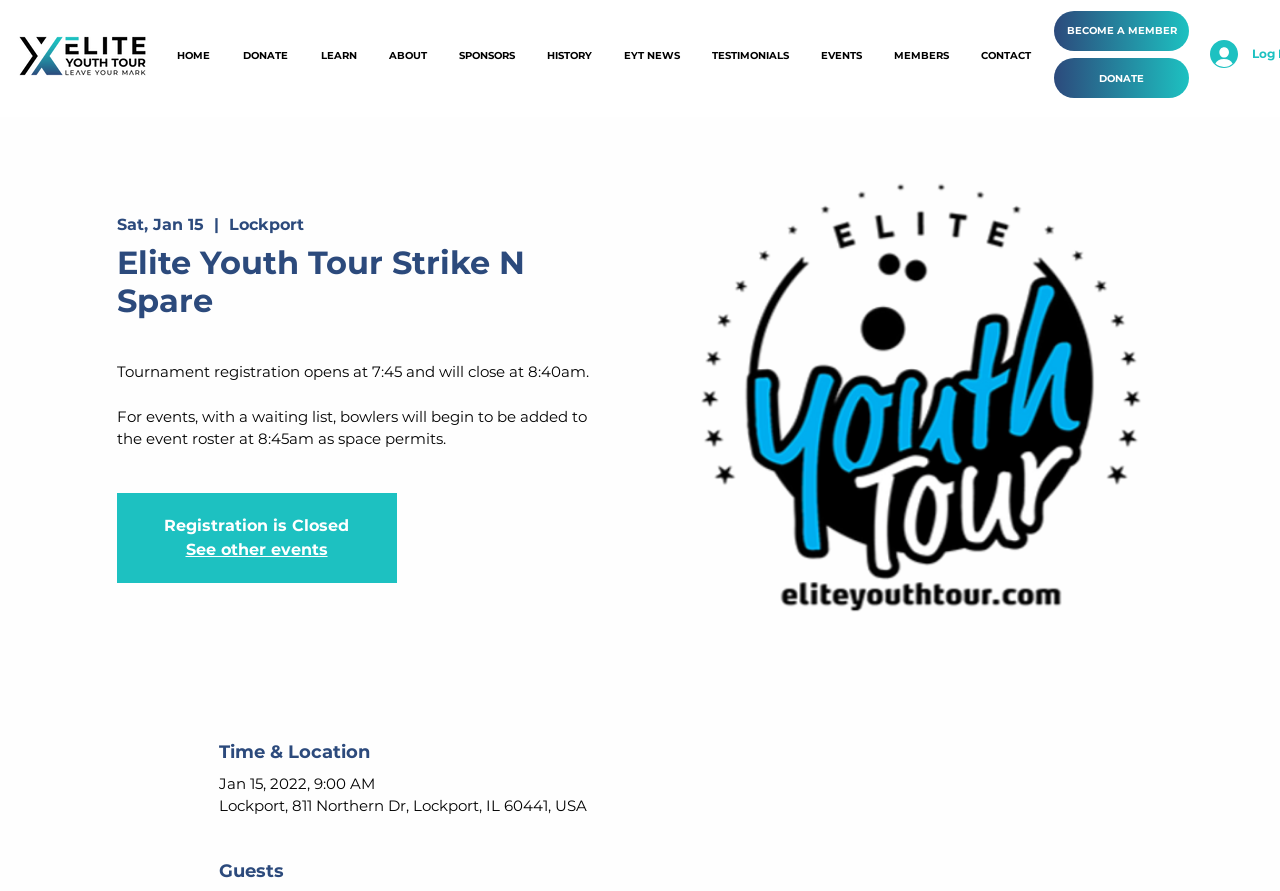Describe all the visual and textual components of the webpage comprehensively.

The webpage appears to be an event page for the Elite Youth Tour Strike N Spare tournament. At the top left, there is a link to "Contact Elite Youth Tour" accompanied by an image. Below this, a navigation menu is situated, containing links to various pages such as "HOME", "DONATE", "LEARN", "ABOUT", "SPONSORS", "HISTORY", "EYT NEWS", "TESTIMONIALS", "EVENTS", "MEMBERS", and "CONTACT".

On the right side, there are two prominent links: "BECOME A MEMBER" and "DONATE". Next to these links, there is a small image.

The main content of the page is divided into sections. The first section displays the event title "Elite Youth Tour Strike N Spare" along with the date "Sat, Jan 15" and location "Lockport". Below this, there is a paragraph describing the tournament registration process, stating that registration opens at 7:45 am and closes at 8:40 am, and that bowlers will be added to the event roster at 8:45 am as space permits.

Underneath this paragraph, there is a notice stating "Registration is Closed". A link to "See other events" is provided below this notice. The "Time & Location" section follows, displaying the event date and time as "Jan 15, 2022, 9:00 AM" and the location as "Lockport, 811 Northern Dr, Lockport, IL 60441, USA". Finally, there is a "Guests" section at the bottom of the page.